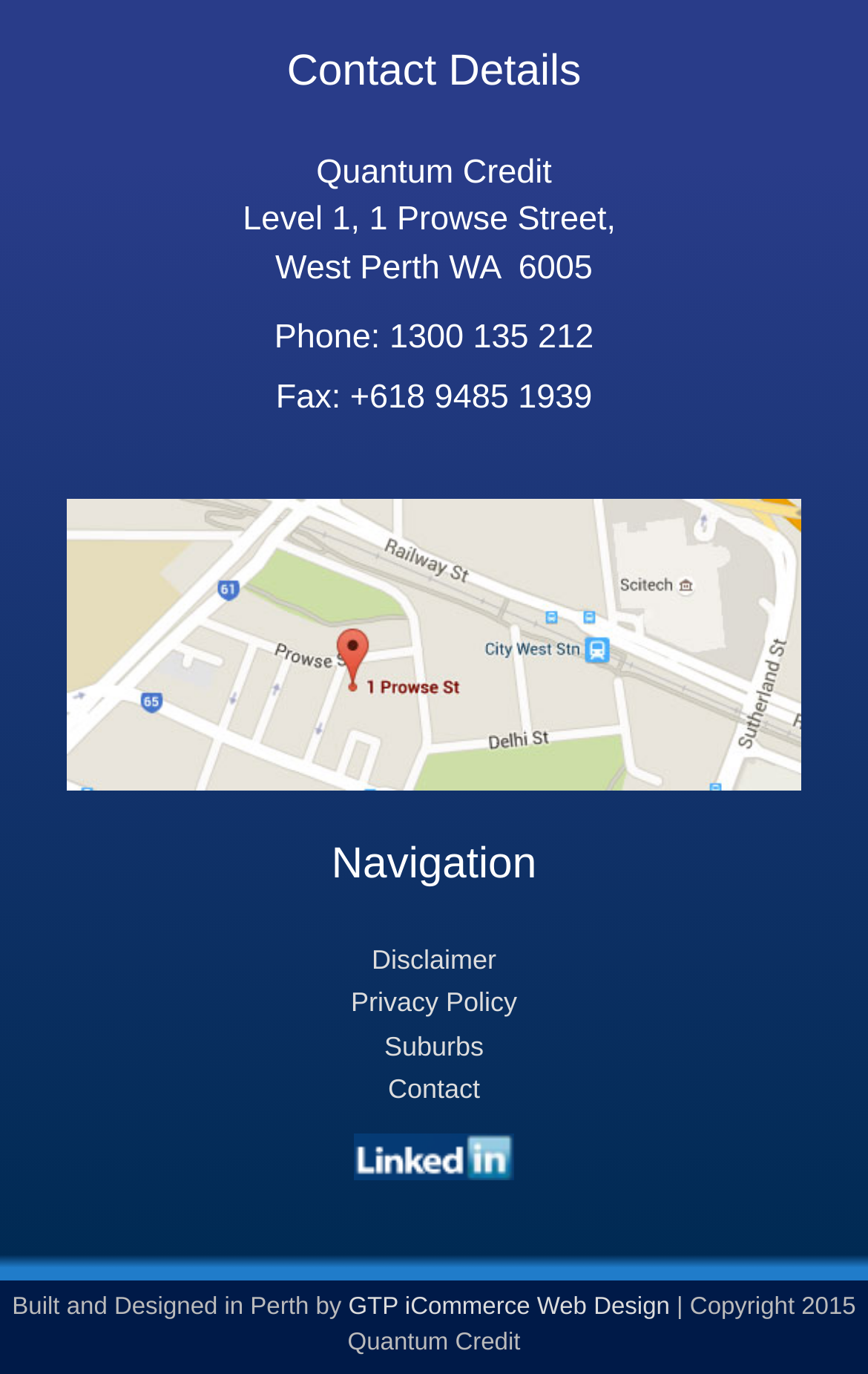Identify the bounding box of the UI element that matches this description: "title="Connect to us"".

[0.408, 0.828, 0.592, 0.856]